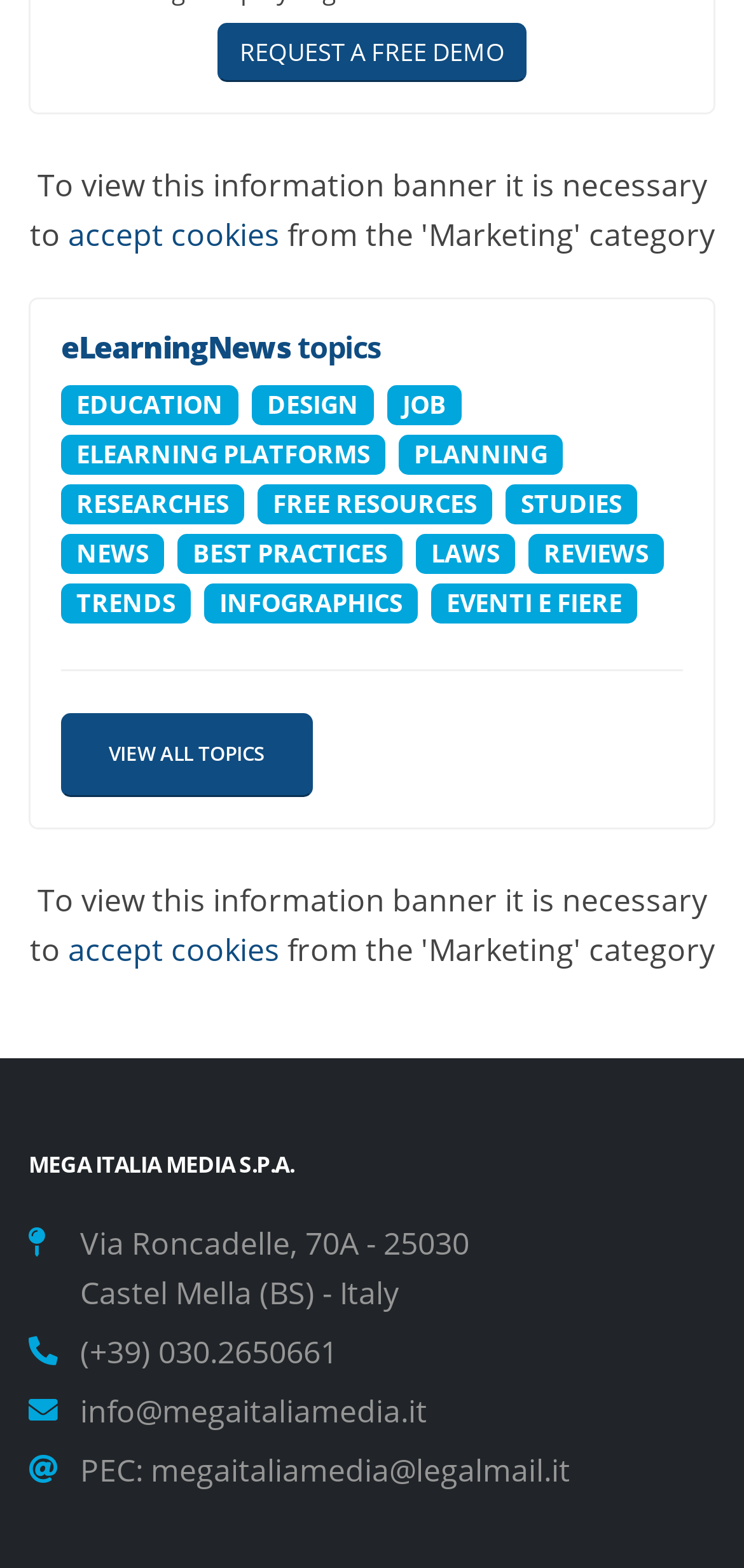Using the format (top-left x, top-left y, bottom-right x, bottom-right y), provide the bounding box coordinates for the described UI element. All values should be floating point numbers between 0 and 1: REQUEST A FREE DEMO

[0.293, 0.015, 0.707, 0.052]